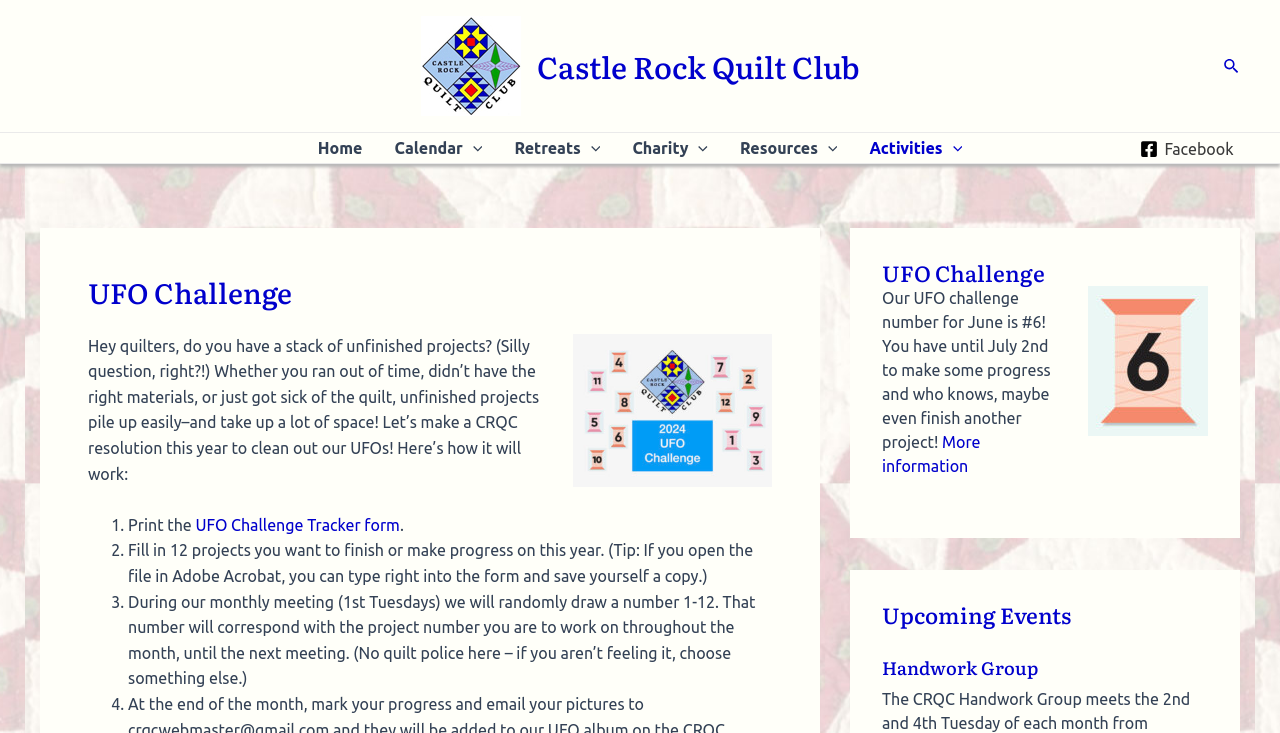Using the format (top-left x, top-left y, bottom-right x, bottom-right y), provide the bounding box coordinates for the described UI element. All values should be floating point numbers between 0 and 1: Activities

[0.667, 0.181, 0.764, 0.222]